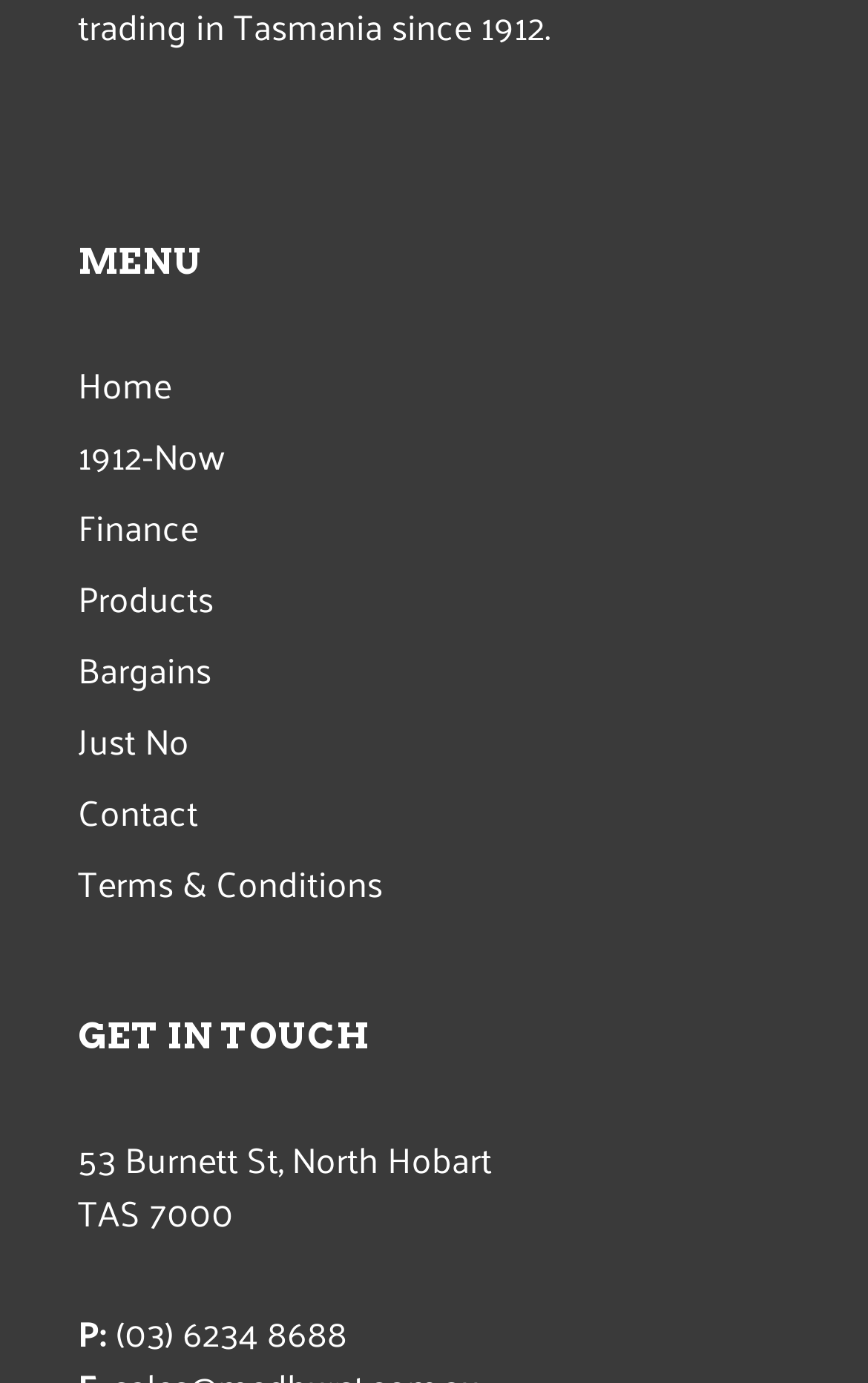Specify the bounding box coordinates of the element's area that should be clicked to execute the given instruction: "Call the phone number". The coordinates should be four float numbers between 0 and 1, i.e., [left, top, right, bottom].

[0.133, 0.941, 0.4, 0.987]